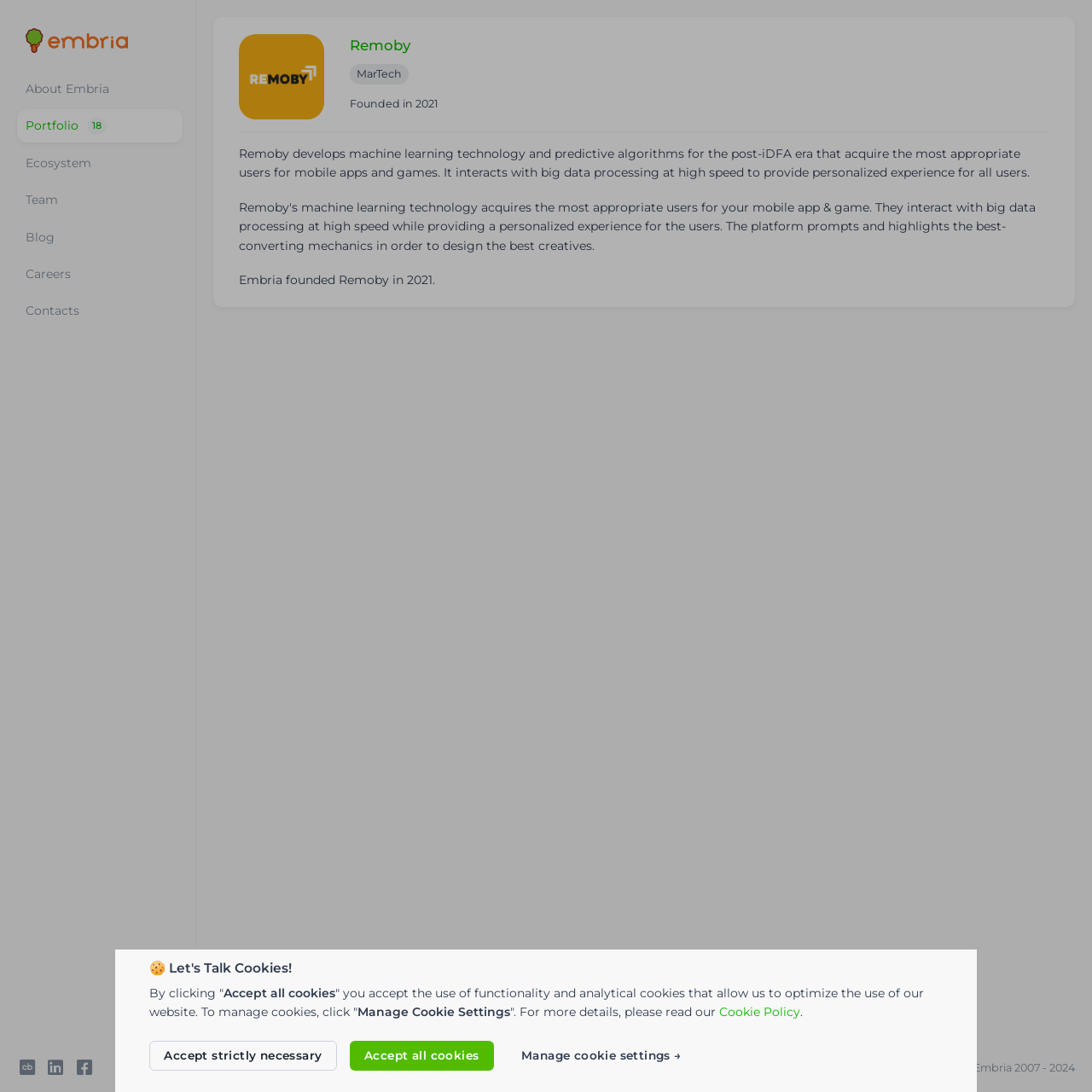Return the bounding box coordinates of the UI element that corresponds to this description: "business headshots". The coordinates must be given as four float numbers in the range of 0 and 1, [left, top, right, bottom].

None